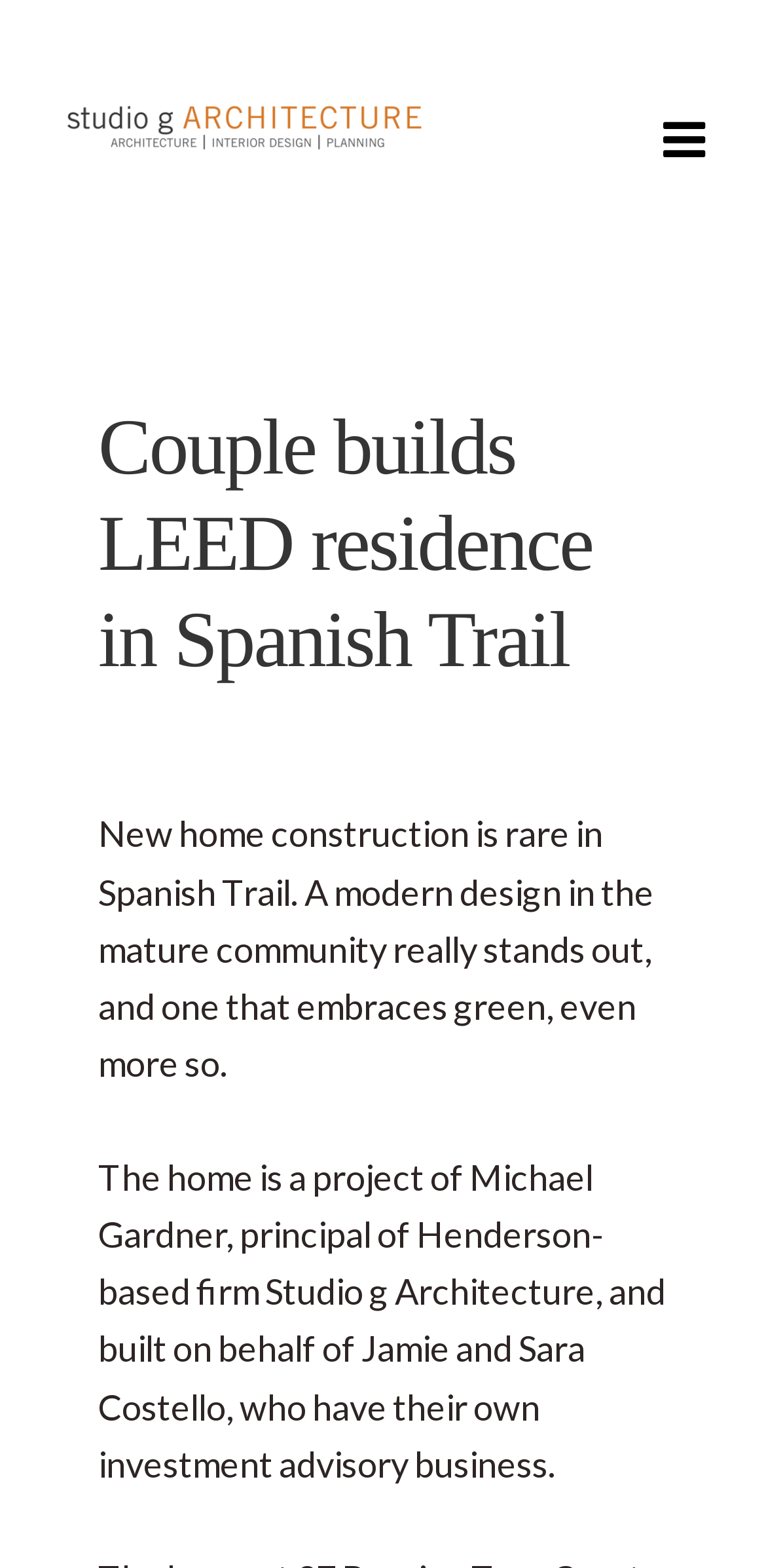What is the name of the architecture firm?
Using the image as a reference, deliver a detailed and thorough answer to the question.

I found the answer by looking at the link element with the text 'Studio G Architecture' which is located at the top of the webpage, and it is also accompanied by an image with the same name.